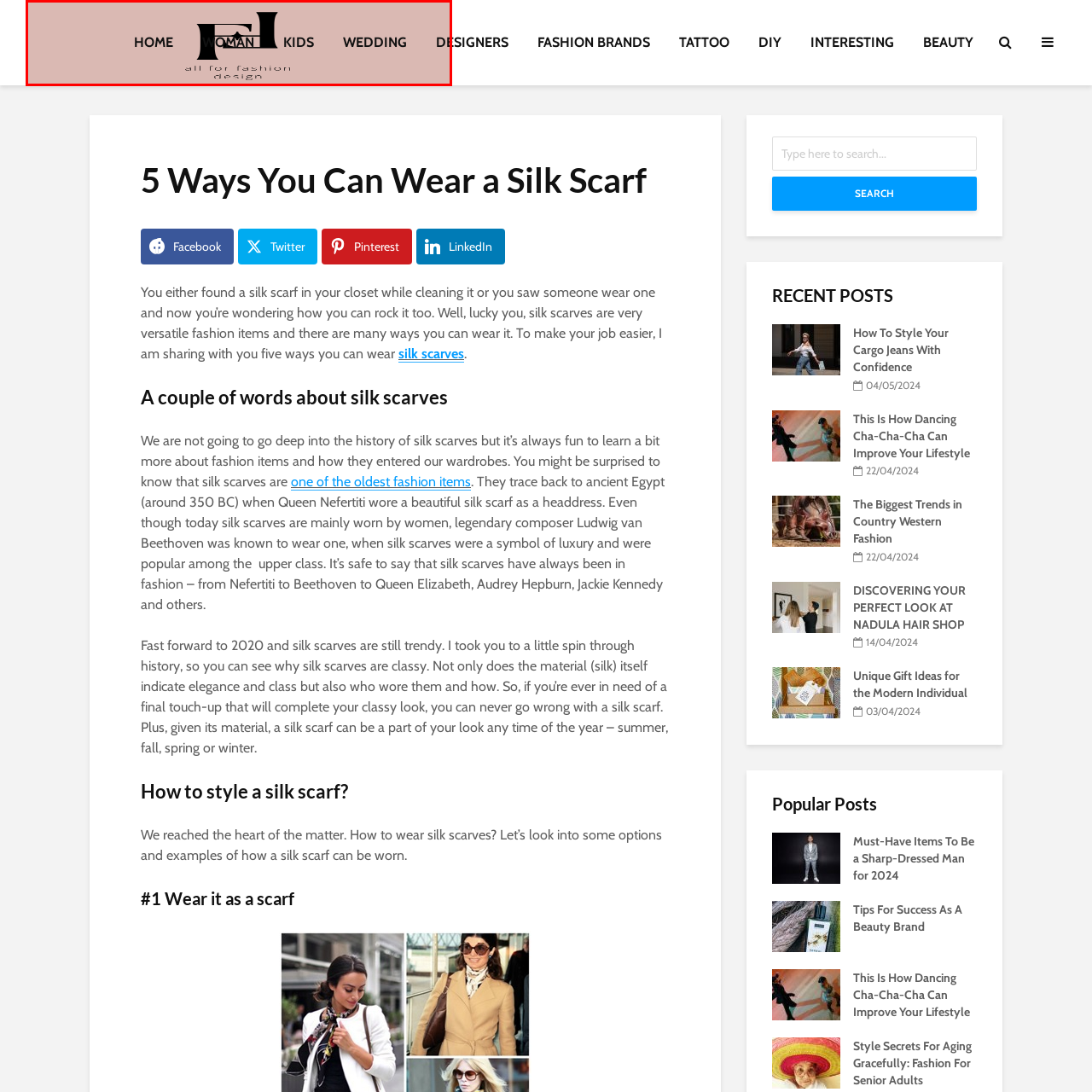Look at the image within the red outline, What does the stylized logo feature? Answer with one word or phrase.

Letters 'F' and 'H'